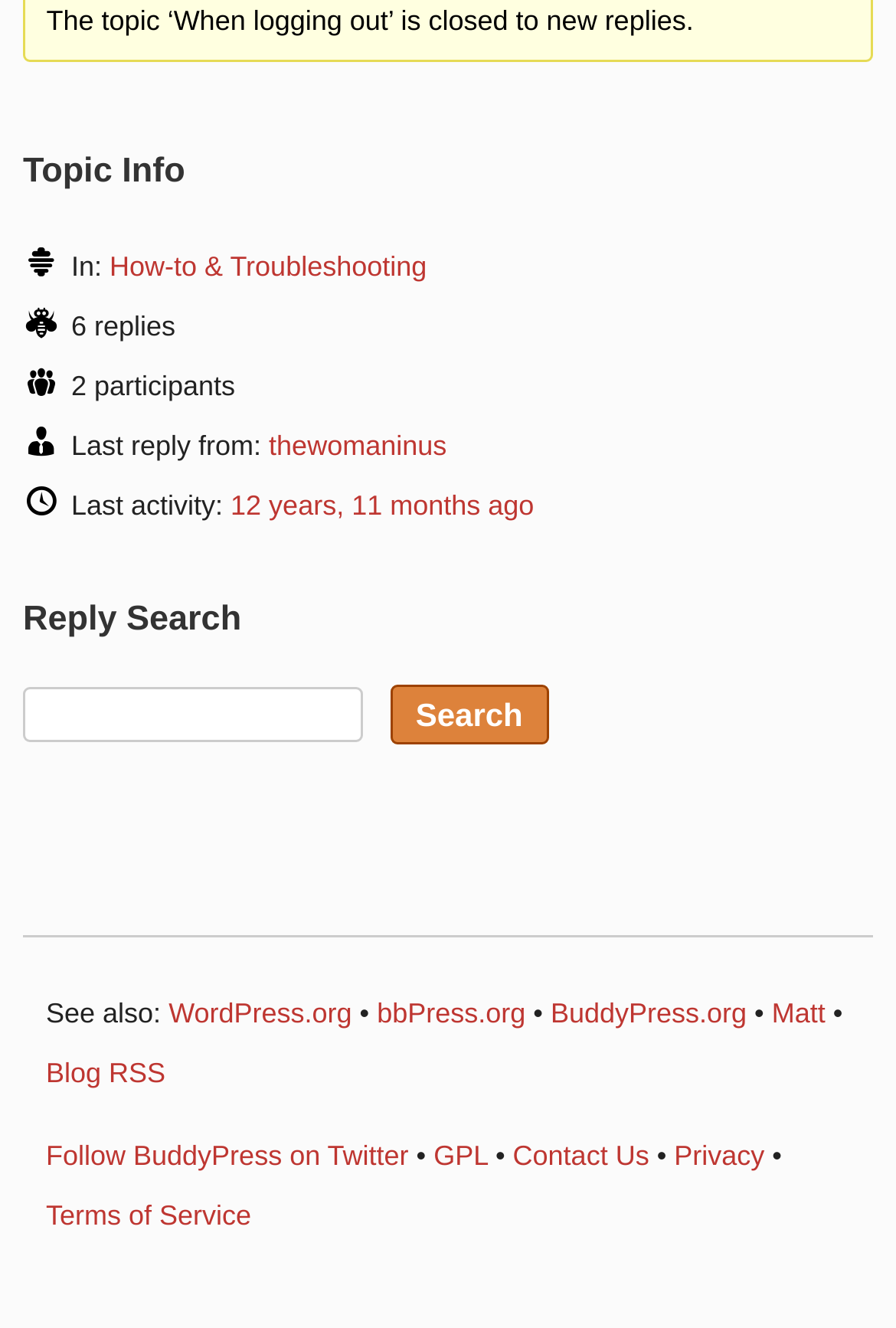How many participants are there in this topic?
Based on the image, answer the question with a single word or brief phrase.

2